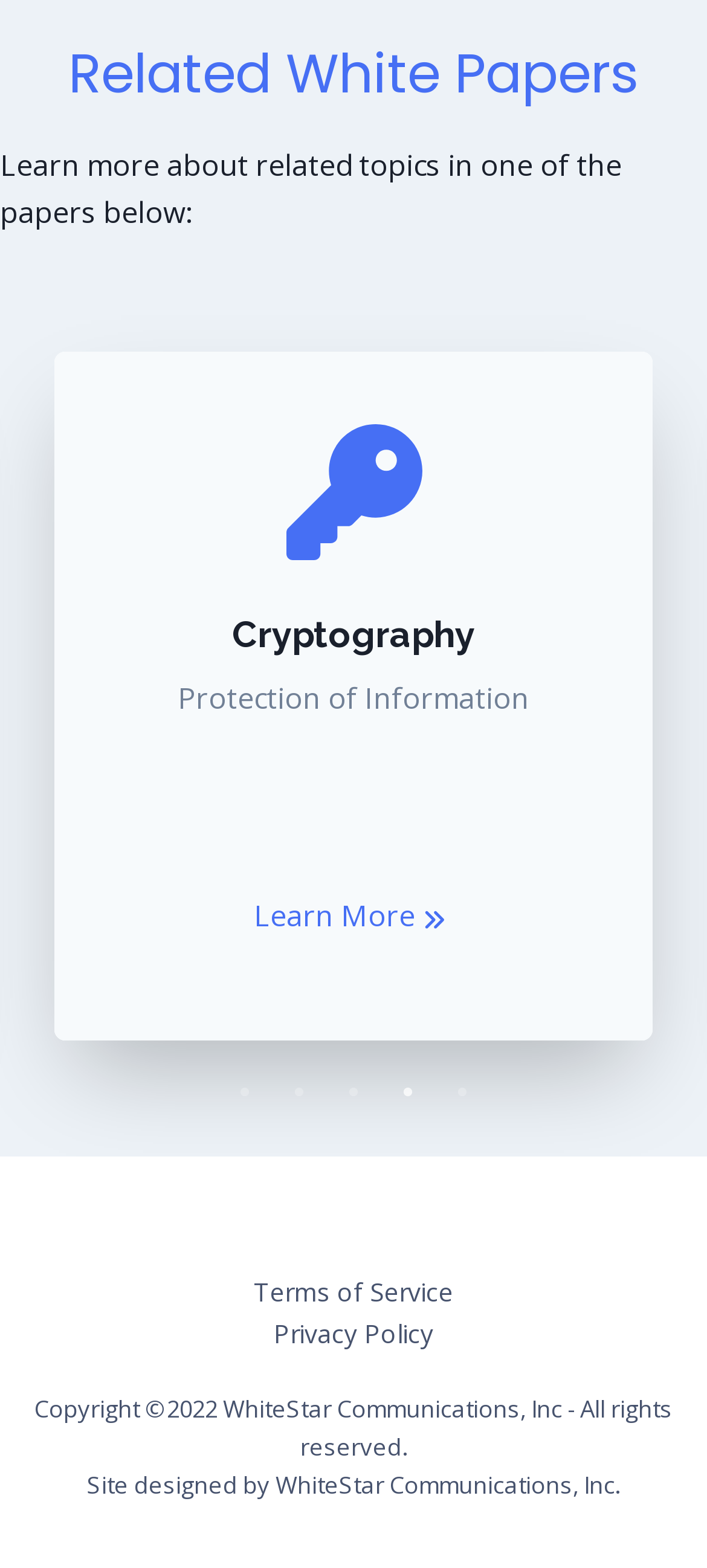From the given element description: "1", find the bounding box for the UI element. Provide the coordinates as four float numbers between 0 and 1, in the order [left, top, right, bottom].

[0.321, 0.686, 0.372, 0.709]